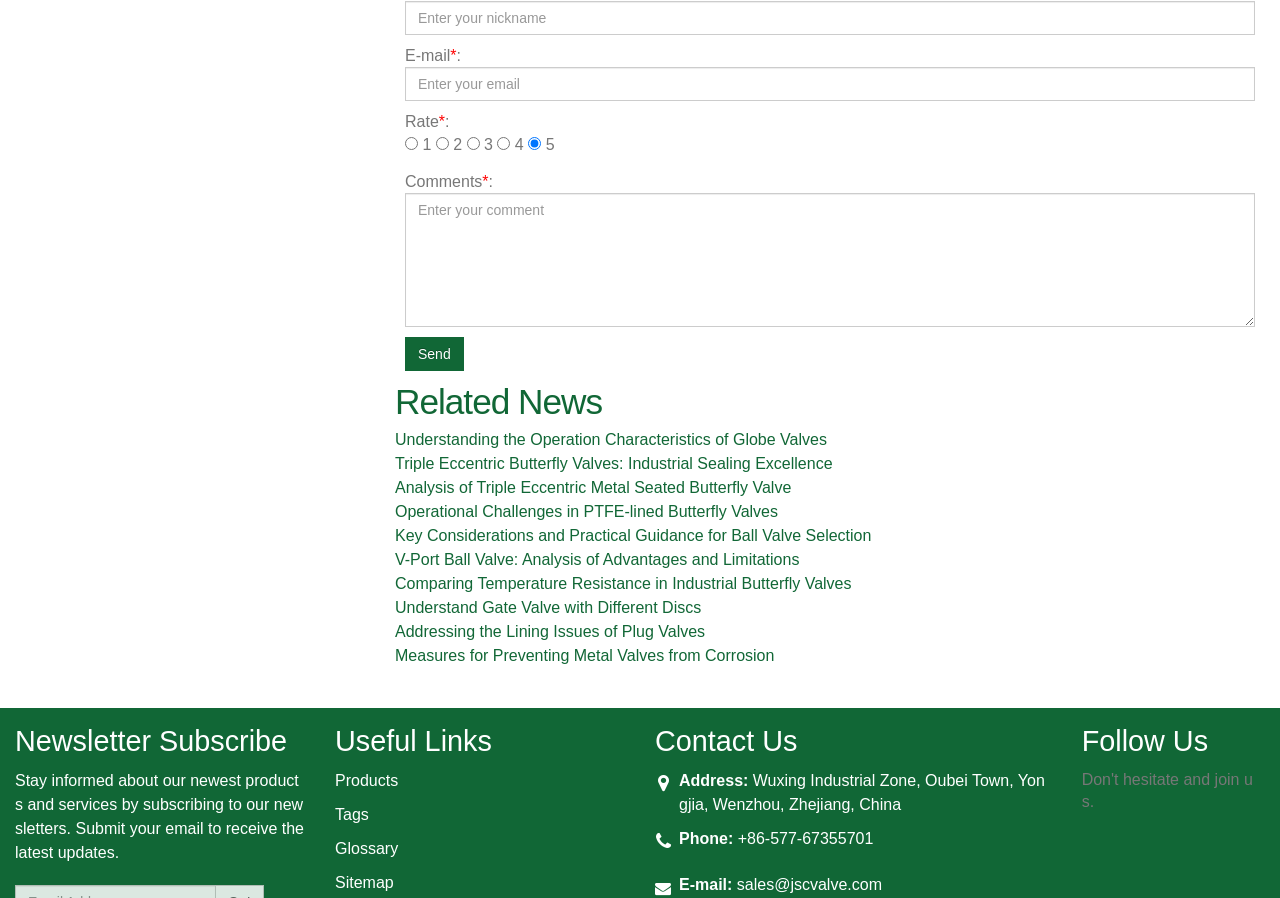What is the purpose of the form at the top?
Please provide a comprehensive answer based on the details in the screenshot.

The form at the top of the webpage contains fields for nickname, email, rating, and comments. The presence of a 'Send' button suggests that the form is intended for users to submit their comments or feedback.